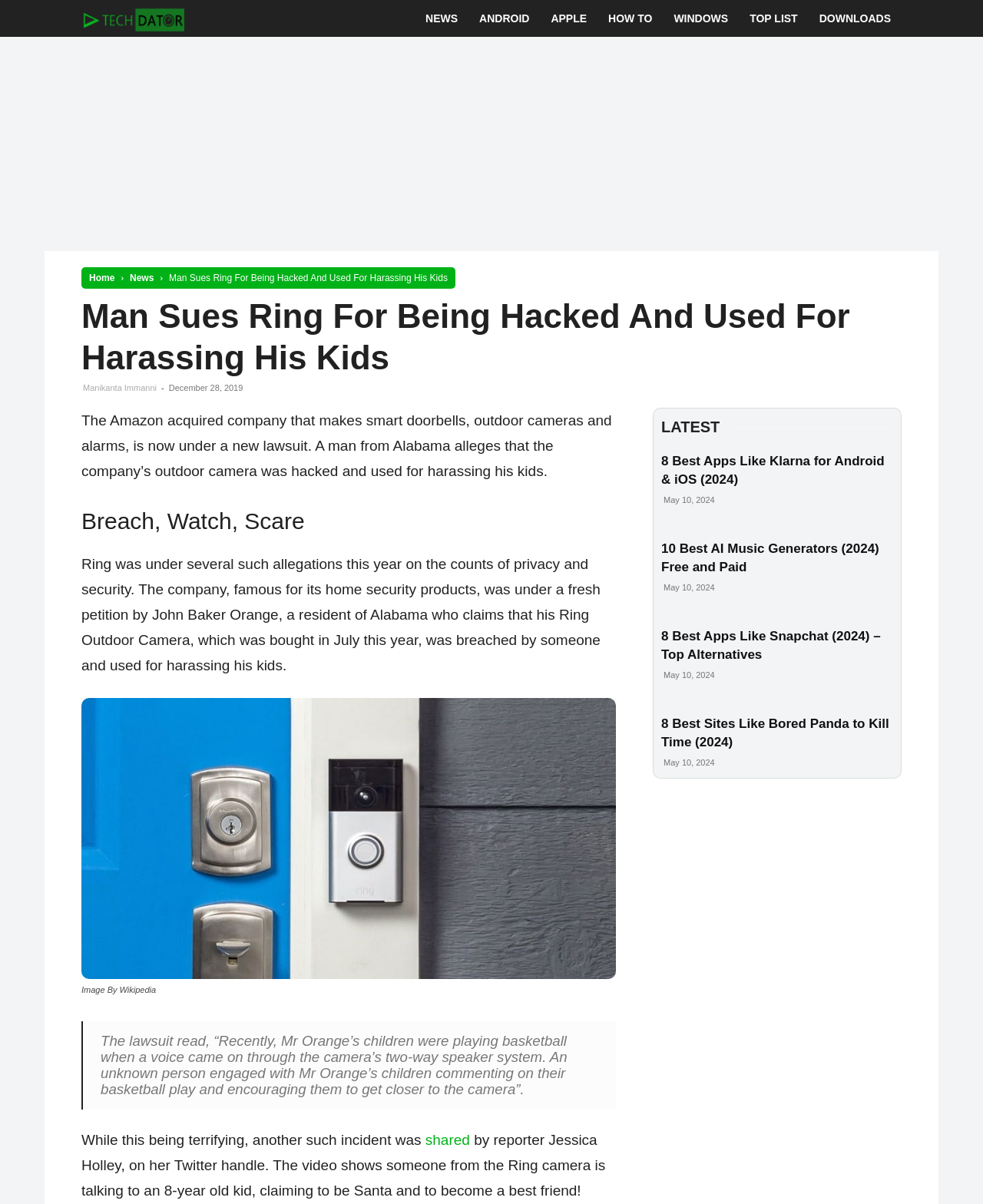Please identify the bounding box coordinates of the element's region that needs to be clicked to fulfill the following instruction: "Read the article by Manikanta Immanni". The bounding box coordinates should consist of four float numbers between 0 and 1, i.e., [left, top, right, bottom].

[0.084, 0.318, 0.159, 0.326]